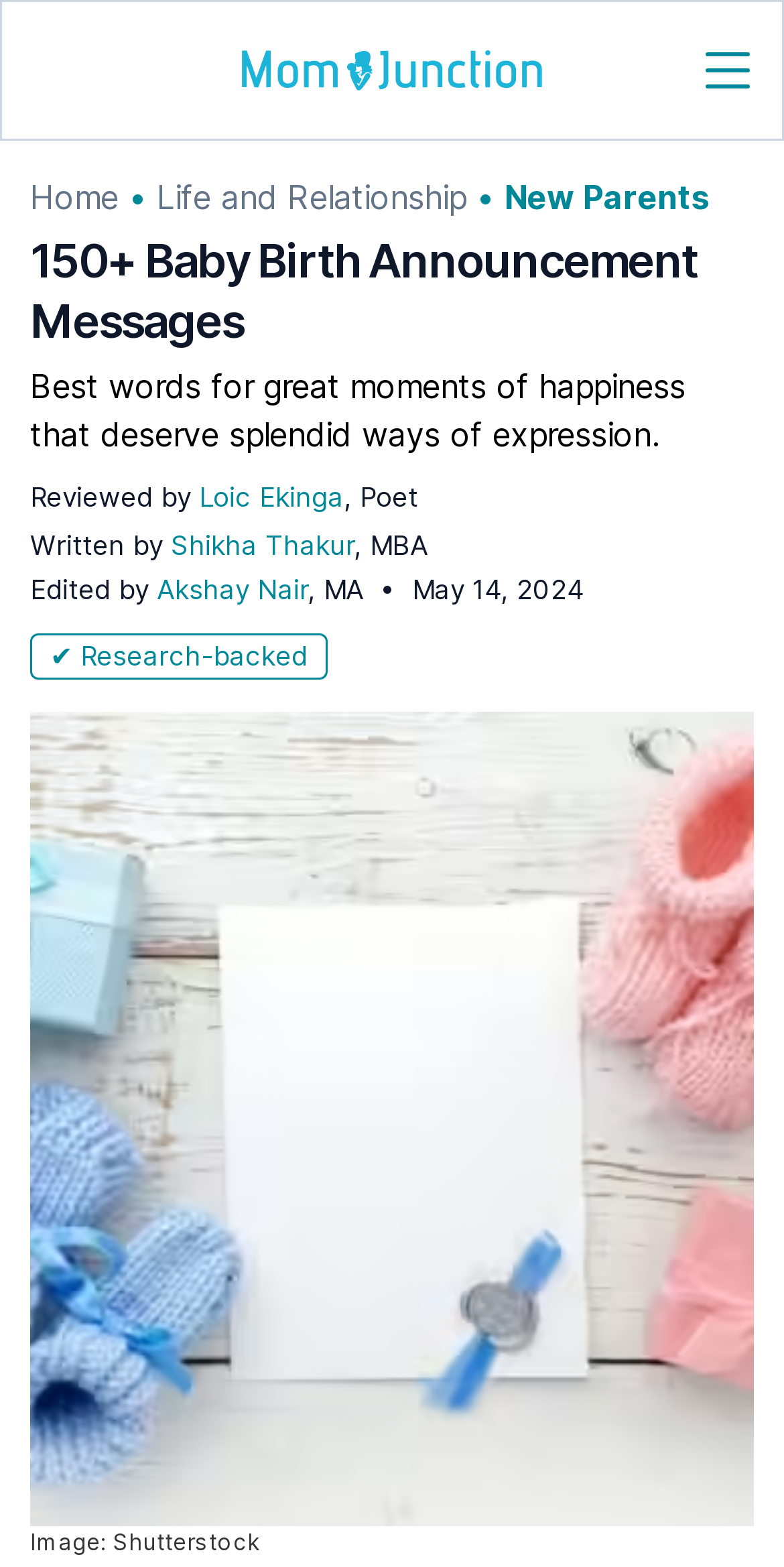What is the date of the article?
Look at the screenshot and give a one-word or phrase answer.

May 14, 2024